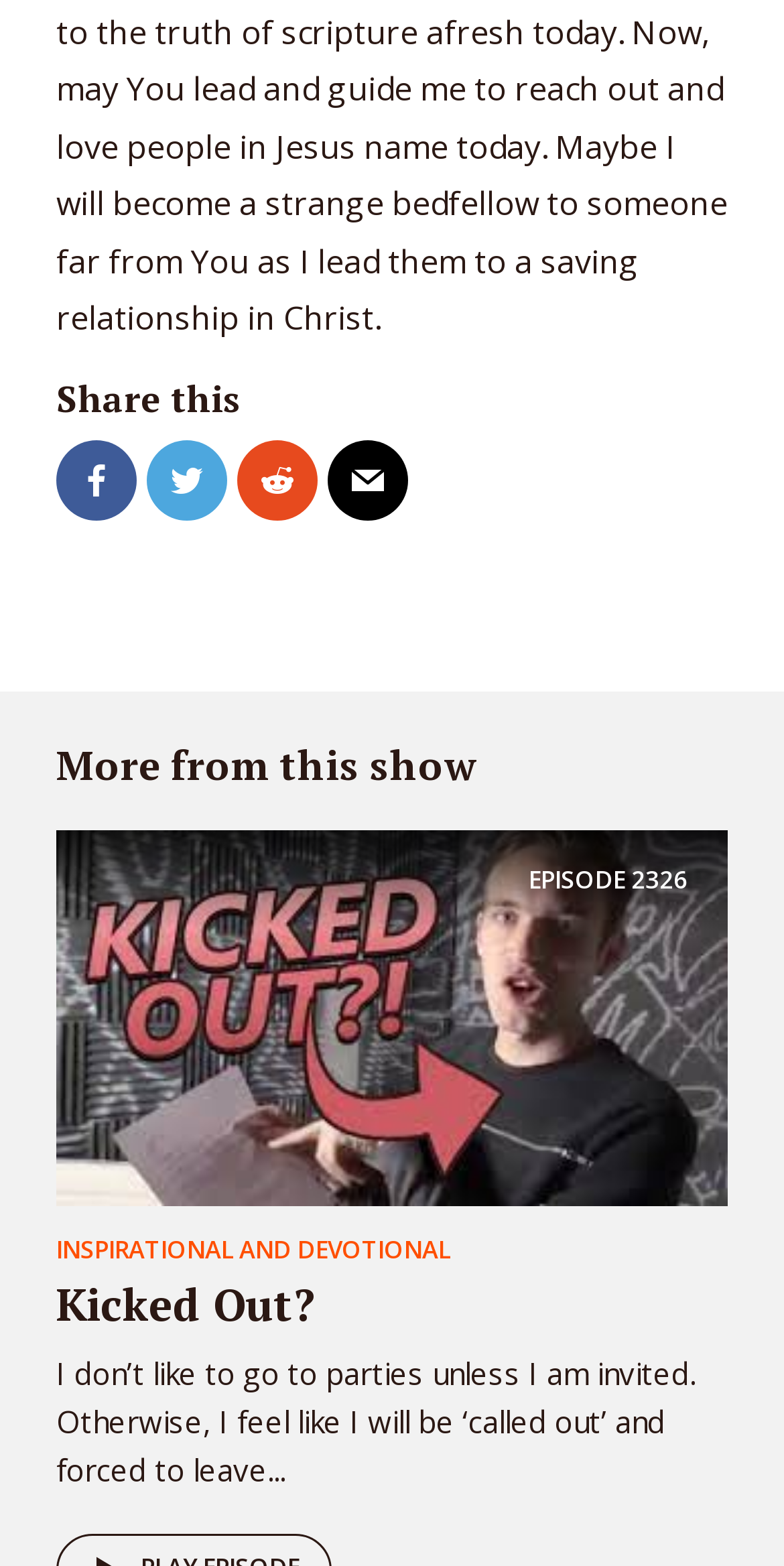How many headings are on the webpage?
Answer the question using a single word or phrase, according to the image.

3